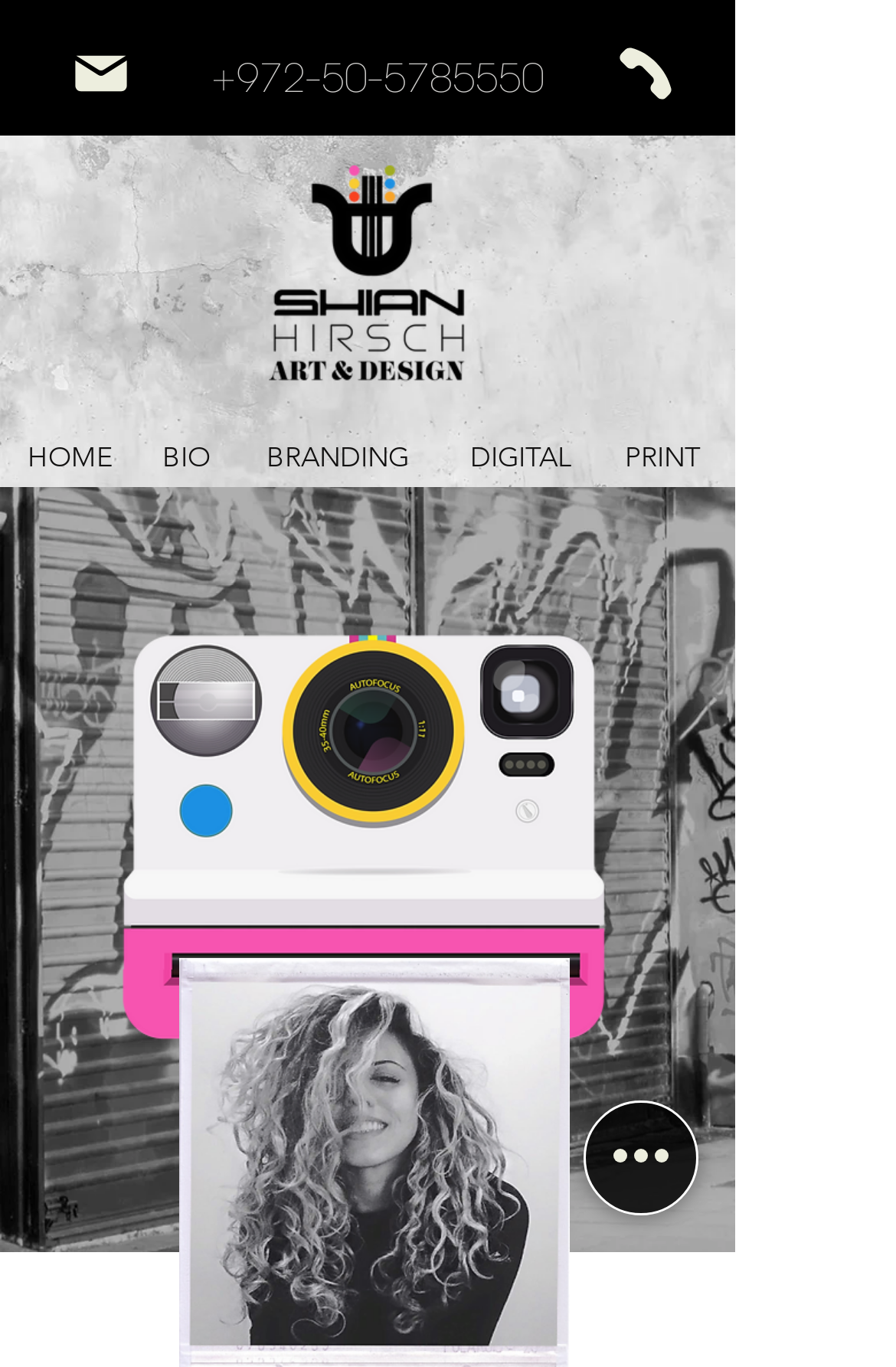Please find the bounding box for the following UI element description. Provide the coordinates in (top-left x, top-left y, bottom-right x, bottom-right y) format, with values between 0 and 1: aria-label="Quick actions"

[0.651, 0.805, 0.779, 0.889]